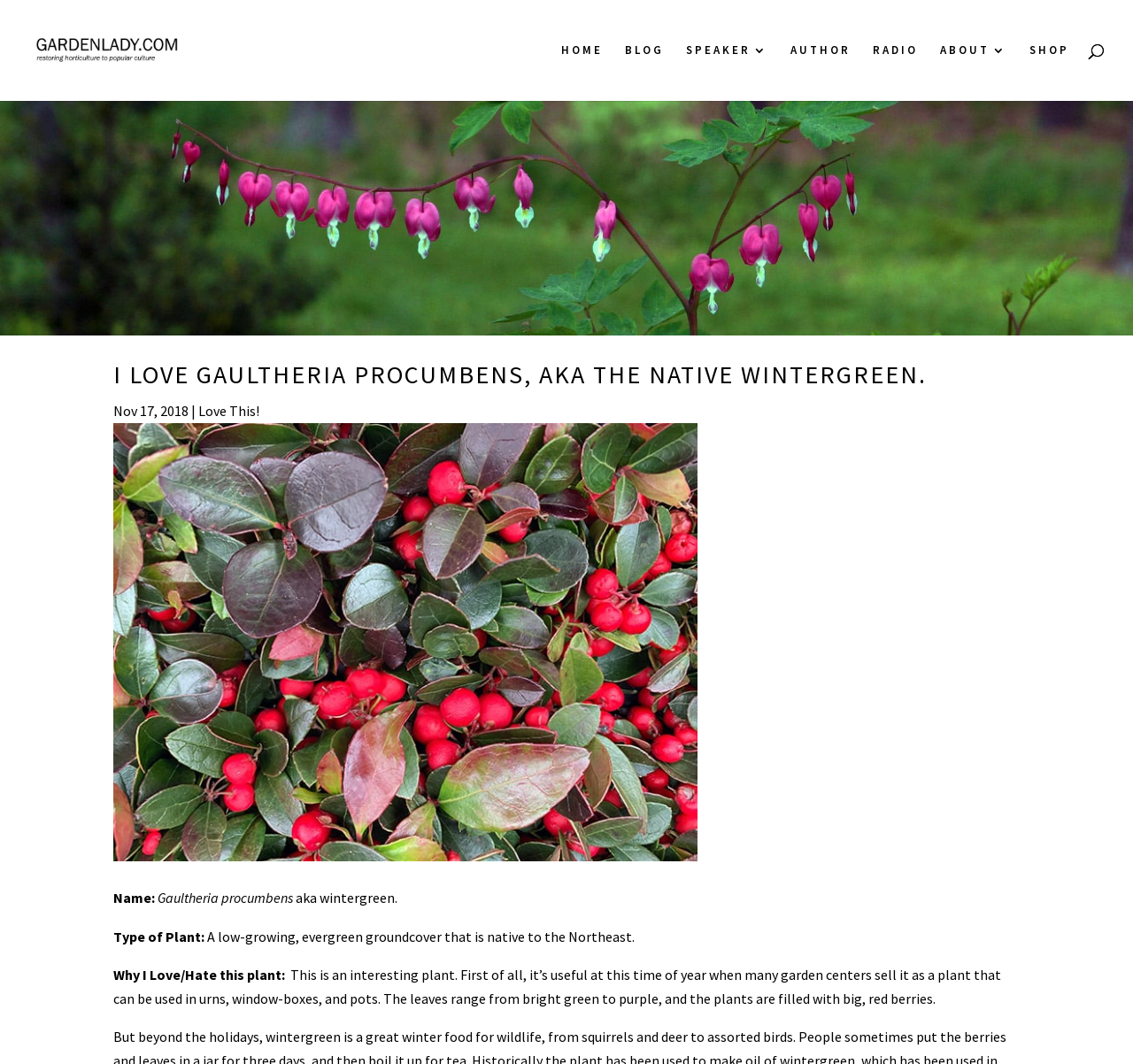Craft a detailed narrative of the webpage's structure and content.

The webpage is about Gaultheria procumbens, also known as wintergreen, a low-growing, evergreen groundcover native to the Northeast. At the top left, there is a logo image of GardenLady.com, accompanied by a link to the website. Above the main content, there is a navigation menu with links to HOME, BLOG, SPEAKER 3, AUTHOR, RADIO, ABOUT 3, and SHOP, aligned horizontally across the top of the page.

The main content is divided into sections, starting with a heading that reads "I LOVE GAULTHERIA PROCUMBENS, AKA THE NATIVE WINTERGREEN." Below this heading, there is a date "Nov 17, 2018" followed by a link "Love This!". 

To the right of the date, there is a large image that takes up most of the width of the page. Below the image, there are several sections of text, each with a label and a description. The first section is labeled "Name:" and lists "Gaultheria procumbens aka wintergreen." The second section is labeled "Type of Plant:" and describes the plant as "A low-growing, evergreen groundcover that is native to the Northeast." The third section is labeled "Why I Love/Hate this plant:" and provides a brief description of the plant, mentioning its usefulness during a certain time of year and its characteristics, such as bright green to purple leaves and big, red berries.

On the left side of the page, there are three social media links, represented by icons, which are positioned vertically below the navigation menu.